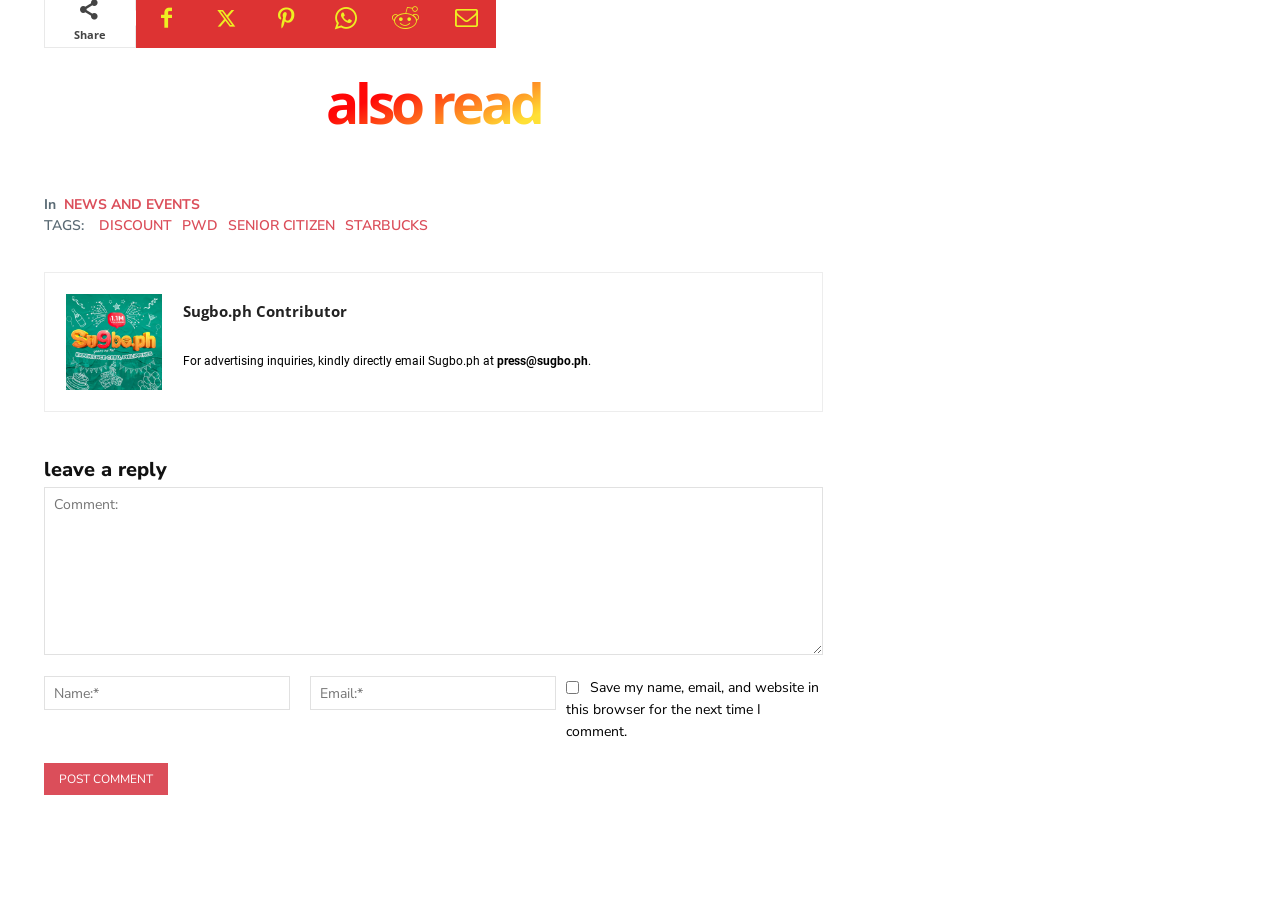Using the element description parent_node: Comment: name="comment" placeholder="Comment:", predict the bounding box coordinates for the UI element. Provide the coordinates in (top-left x, top-left y, bottom-right x, bottom-right y) format with values ranging from 0 to 1.

[0.034, 0.532, 0.643, 0.715]